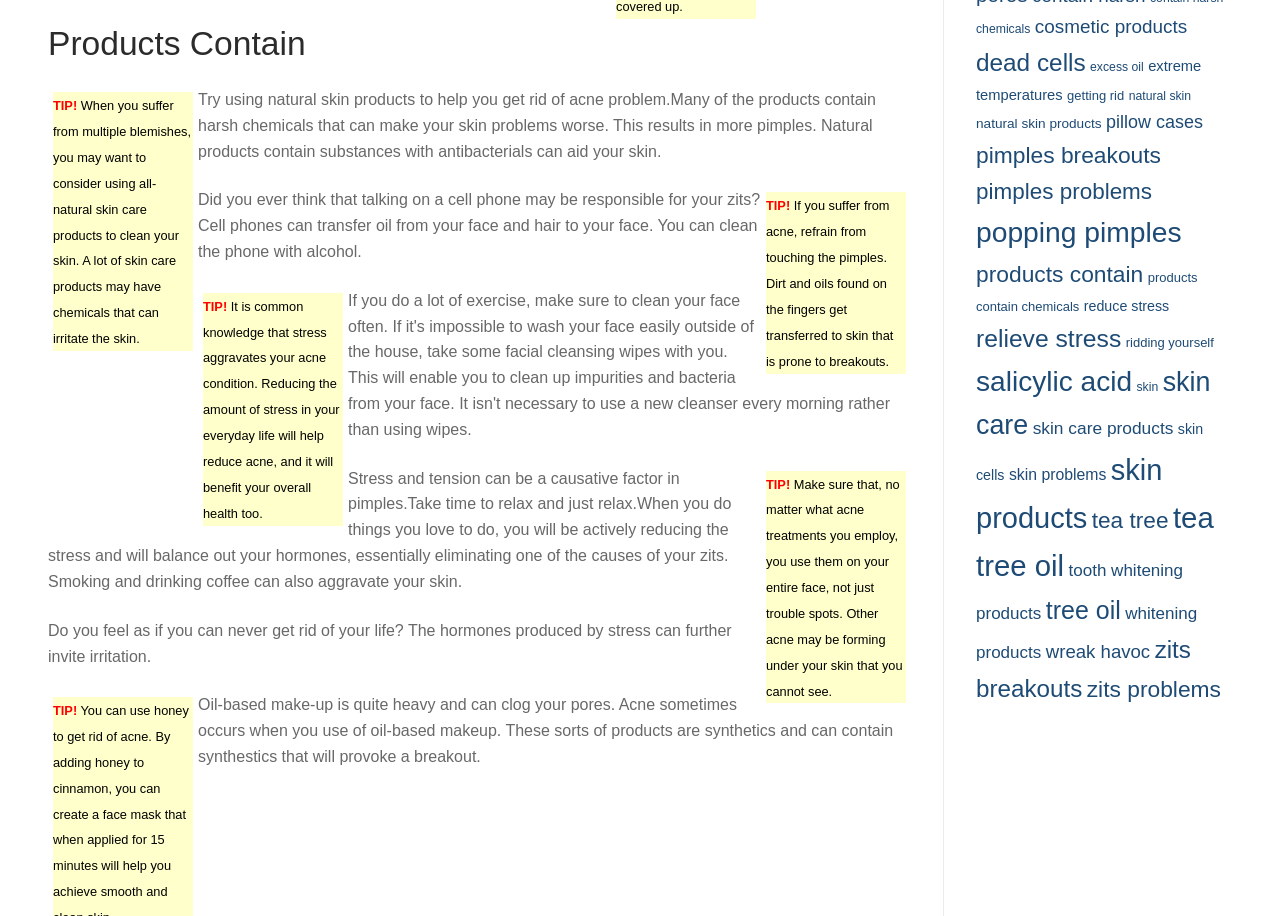Find the bounding box coordinates of the element's region that should be clicked in order to follow the given instruction: "Learn about 'tea tree oil'". The coordinates should consist of four float numbers between 0 and 1, i.e., [left, top, right, bottom].

[0.762, 0.547, 0.948, 0.636]